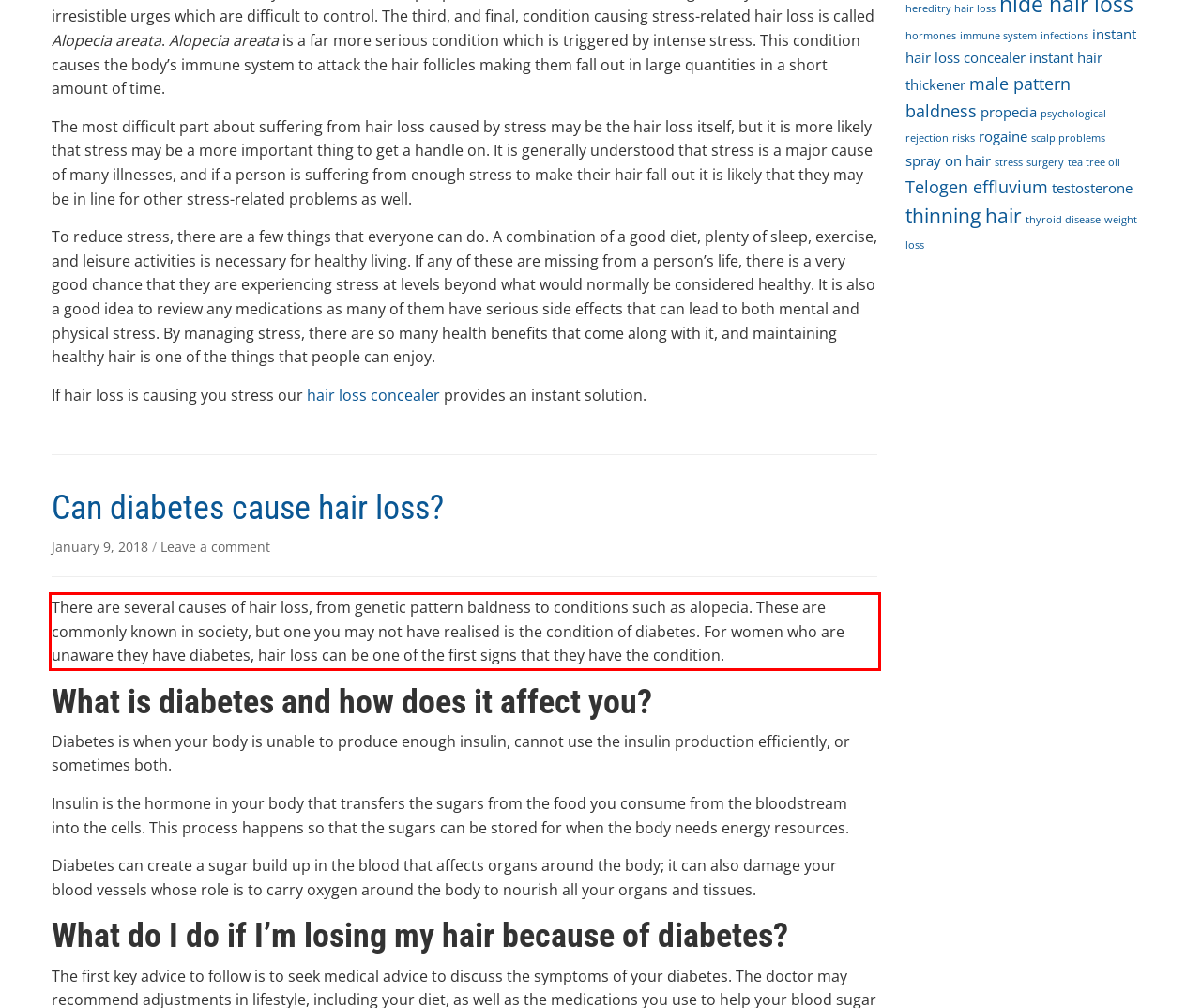Review the webpage screenshot provided, and perform OCR to extract the text from the red bounding box.

There are several causes of hair loss, from genetic pattern baldness to conditions such as alopecia. These are commonly known in society, but one you may not have realised is the condition of diabetes. For women who are unaware they have diabetes, hair loss can be one of the first signs that they have the condition.